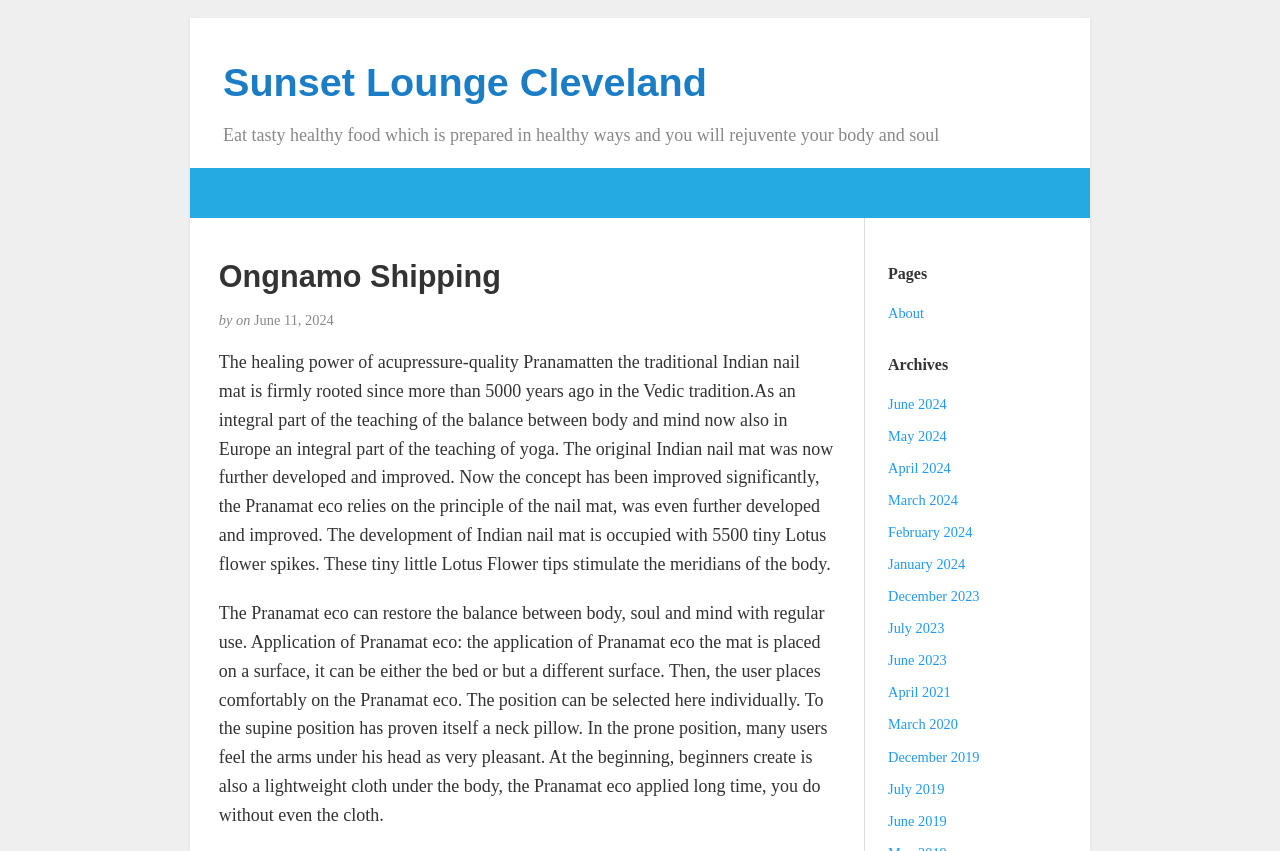What is the concept of Pranamat eco based on?
Please provide a detailed and comprehensive answer to the question.

The concept of Pranamat eco is based on the traditional Indian nail mat, which has been further developed and improved. This information can be found in the long paragraph of text that describes the Pranamat eco.